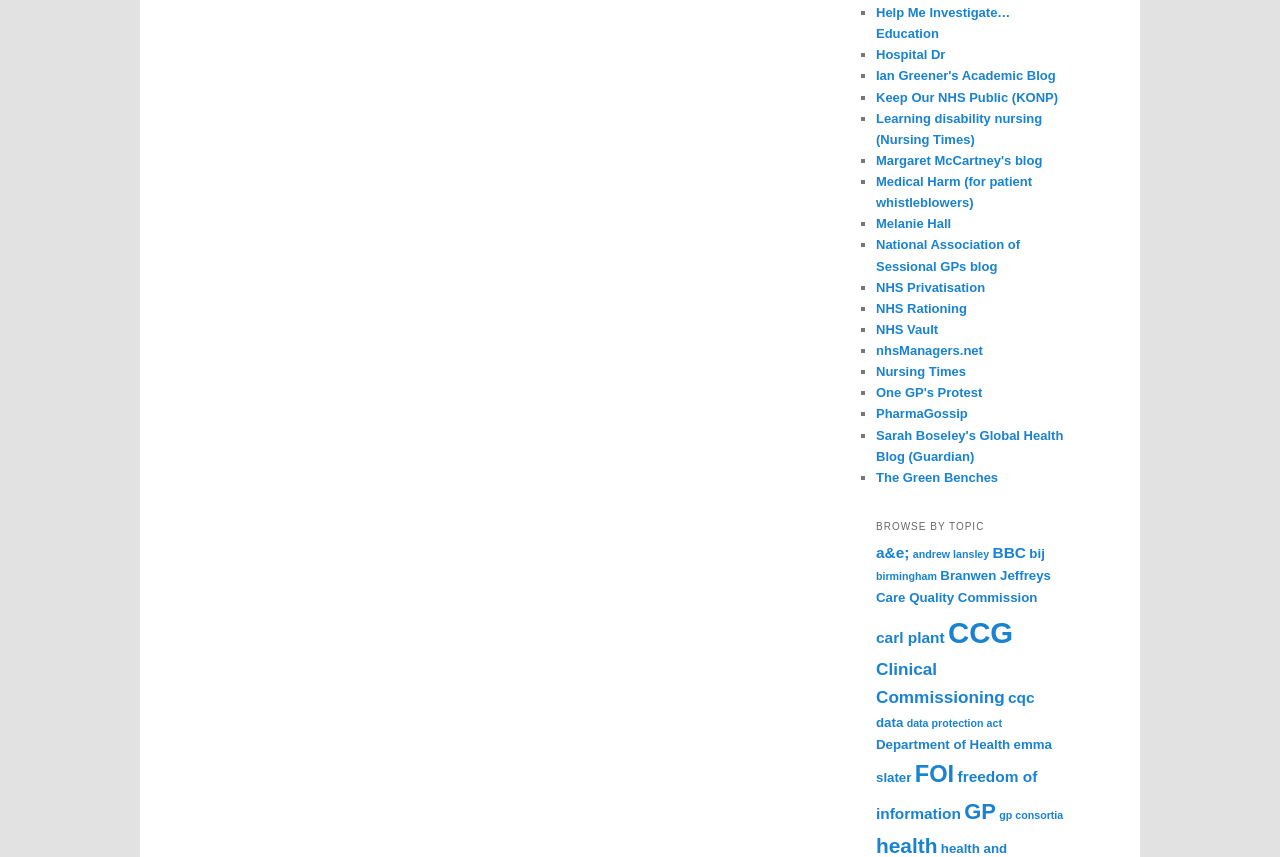Give a one-word or short phrase answer to the question: 
What is the vertical position of the 'BROWSE BY TOPIC' heading?

Above the topic links